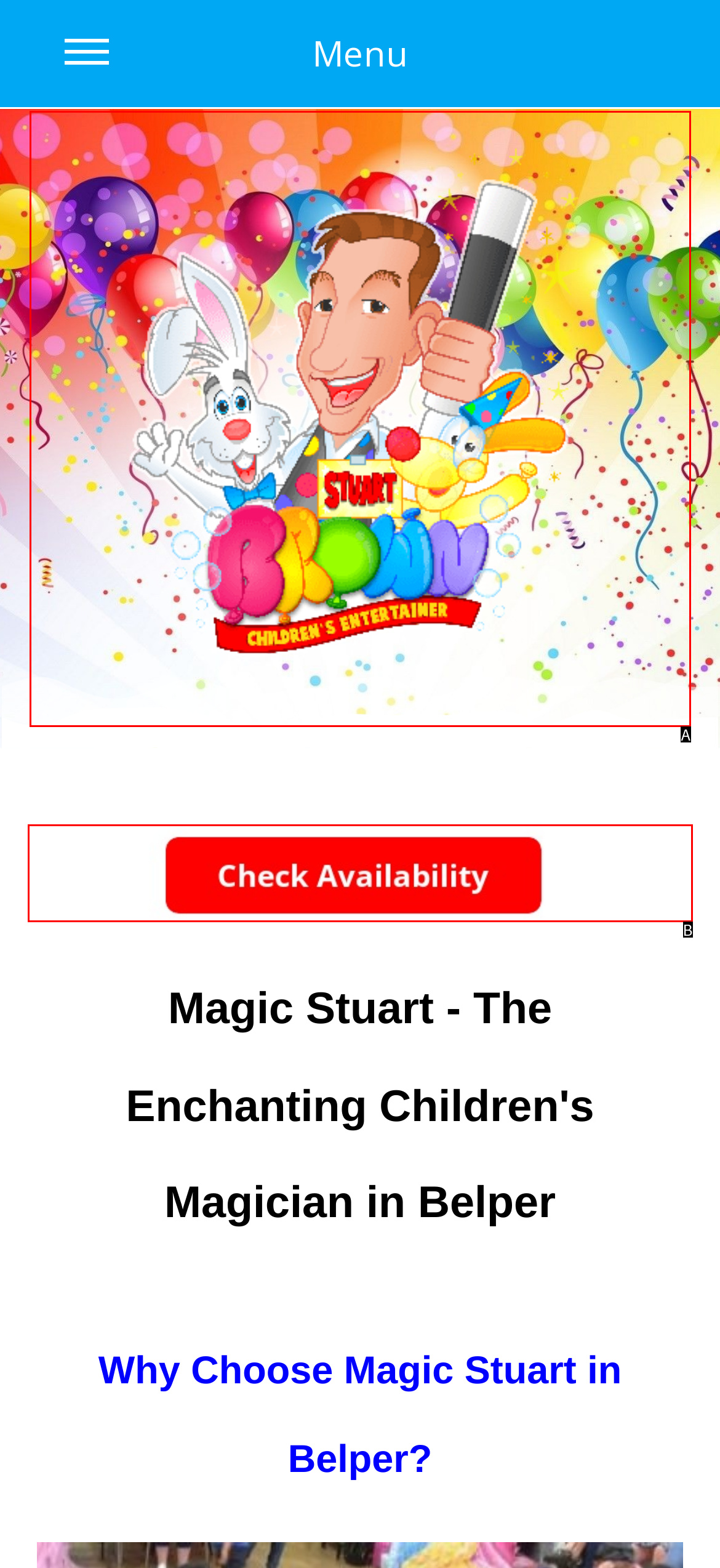Find the option that aligns with: title="Childrens Entertainer Party Availability"
Provide the letter of the corresponding option.

B